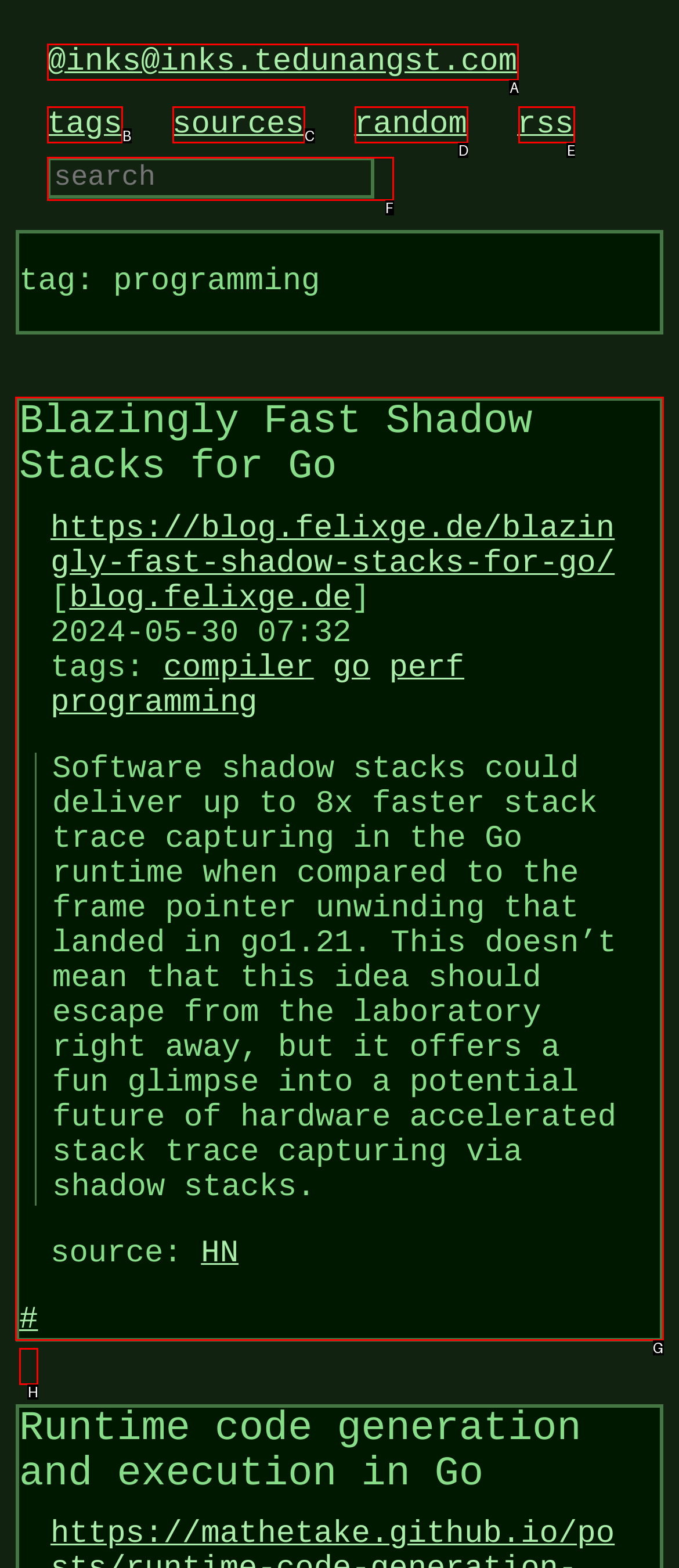Determine the letter of the UI element that you need to click to perform the task: read the article about Blazingly Fast Shadow Stacks for Go.
Provide your answer with the appropriate option's letter.

G